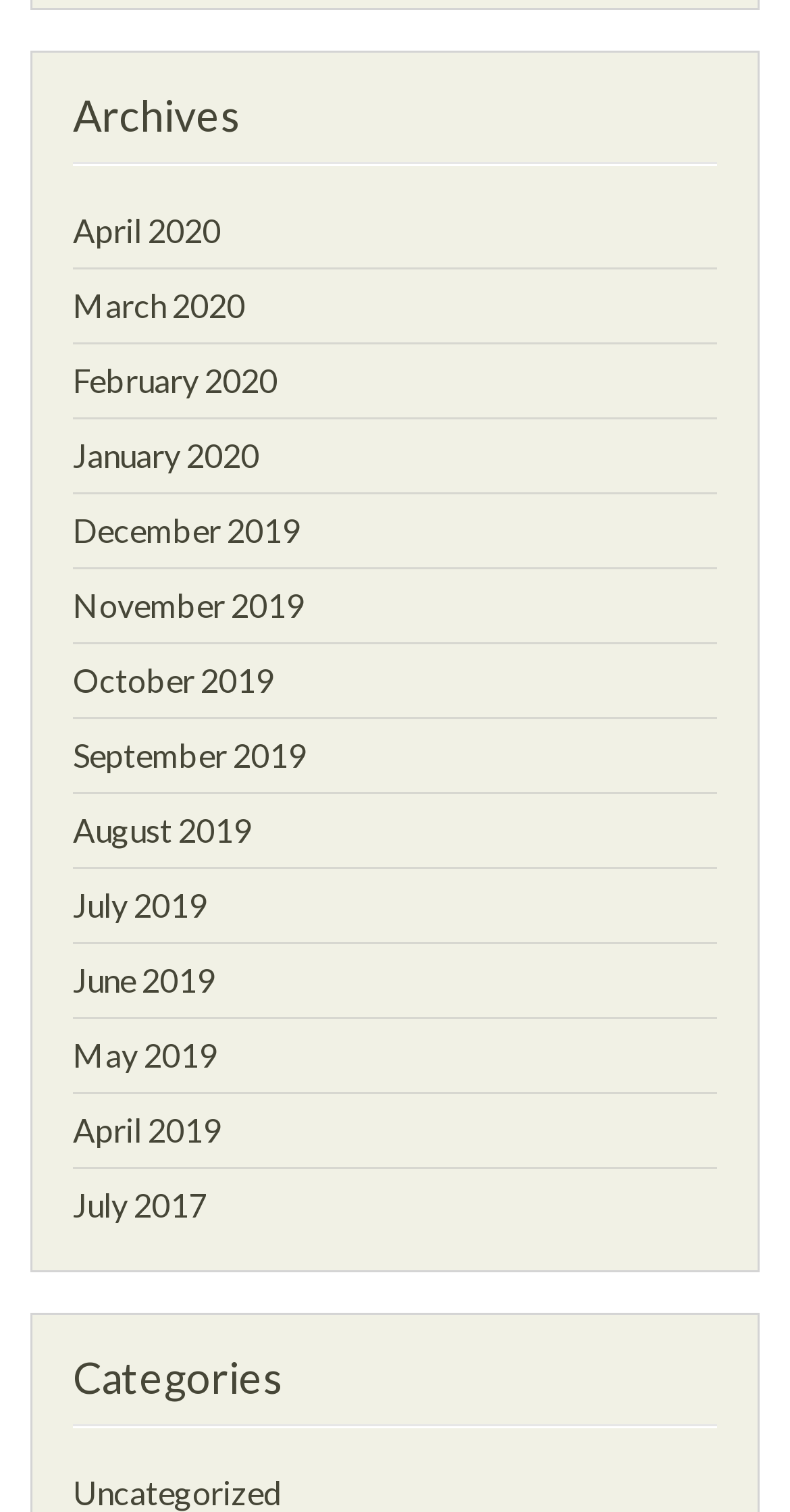What is the earliest month listed in the archives?
Based on the screenshot, answer the question with a single word or phrase.

July 2017